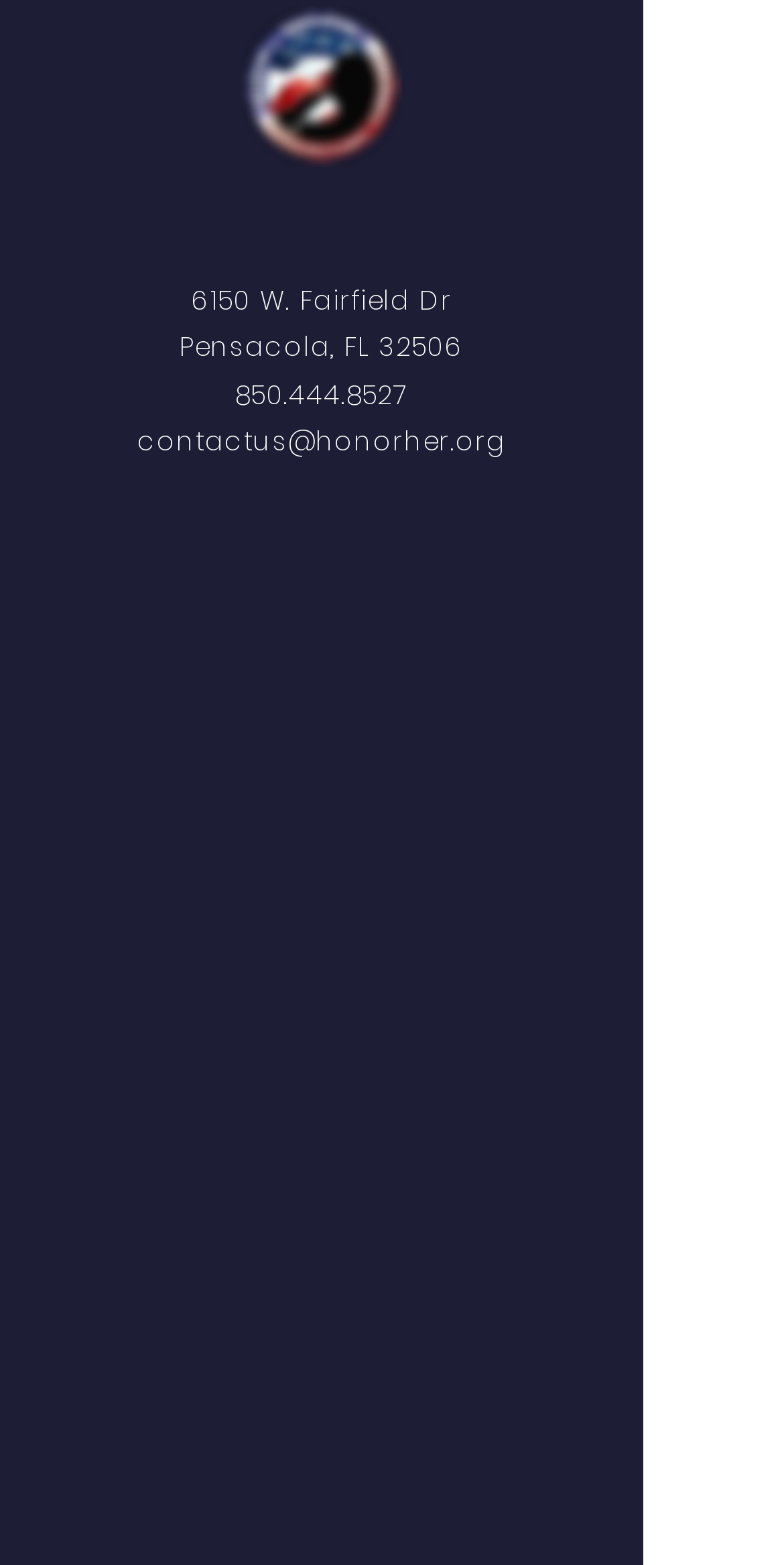What are the quick navigation options?
Please use the visual content to give a single word or phrase answer.

About, Programs, Events, Donate, Resources, News, Contact